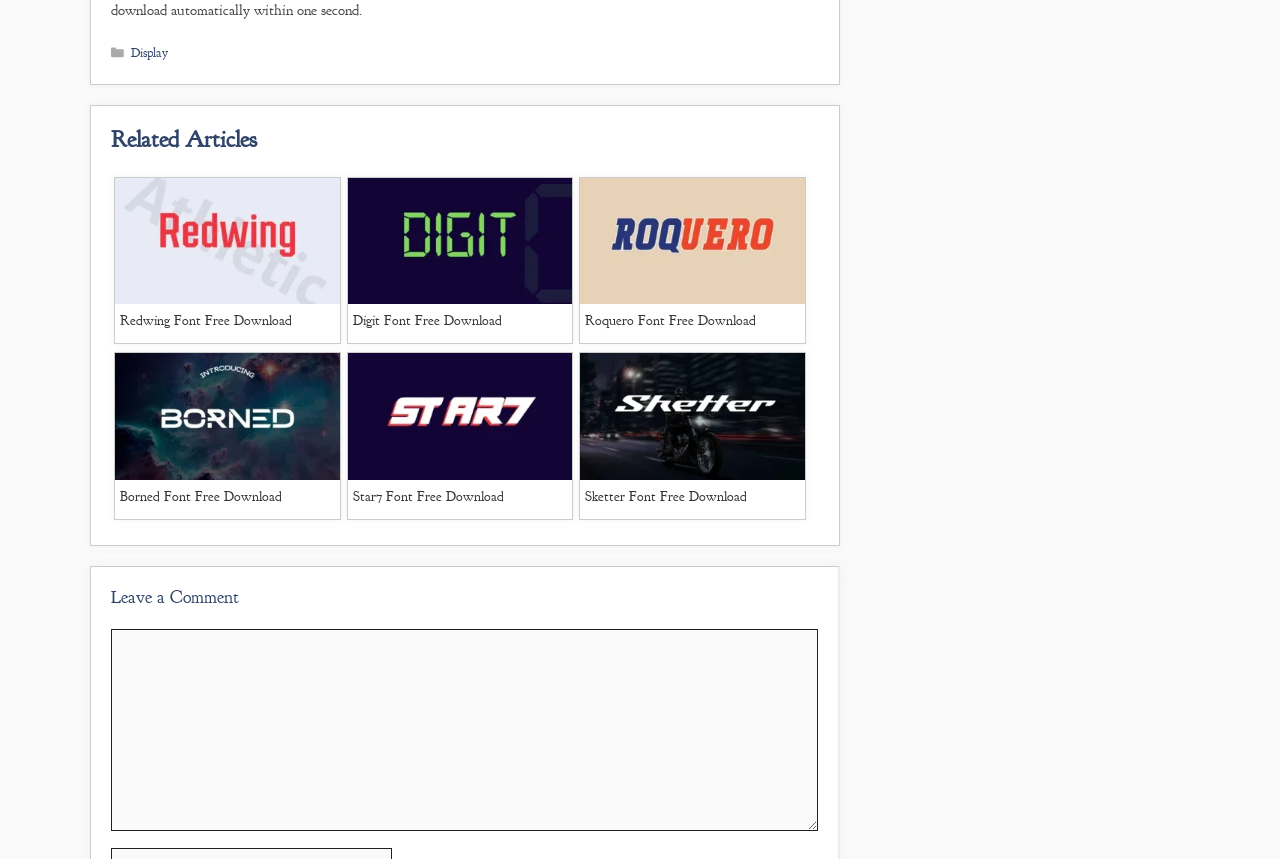What is the position of the 'Digit Font' article?
Examine the screenshot and reply with a single word or phrase.

Second